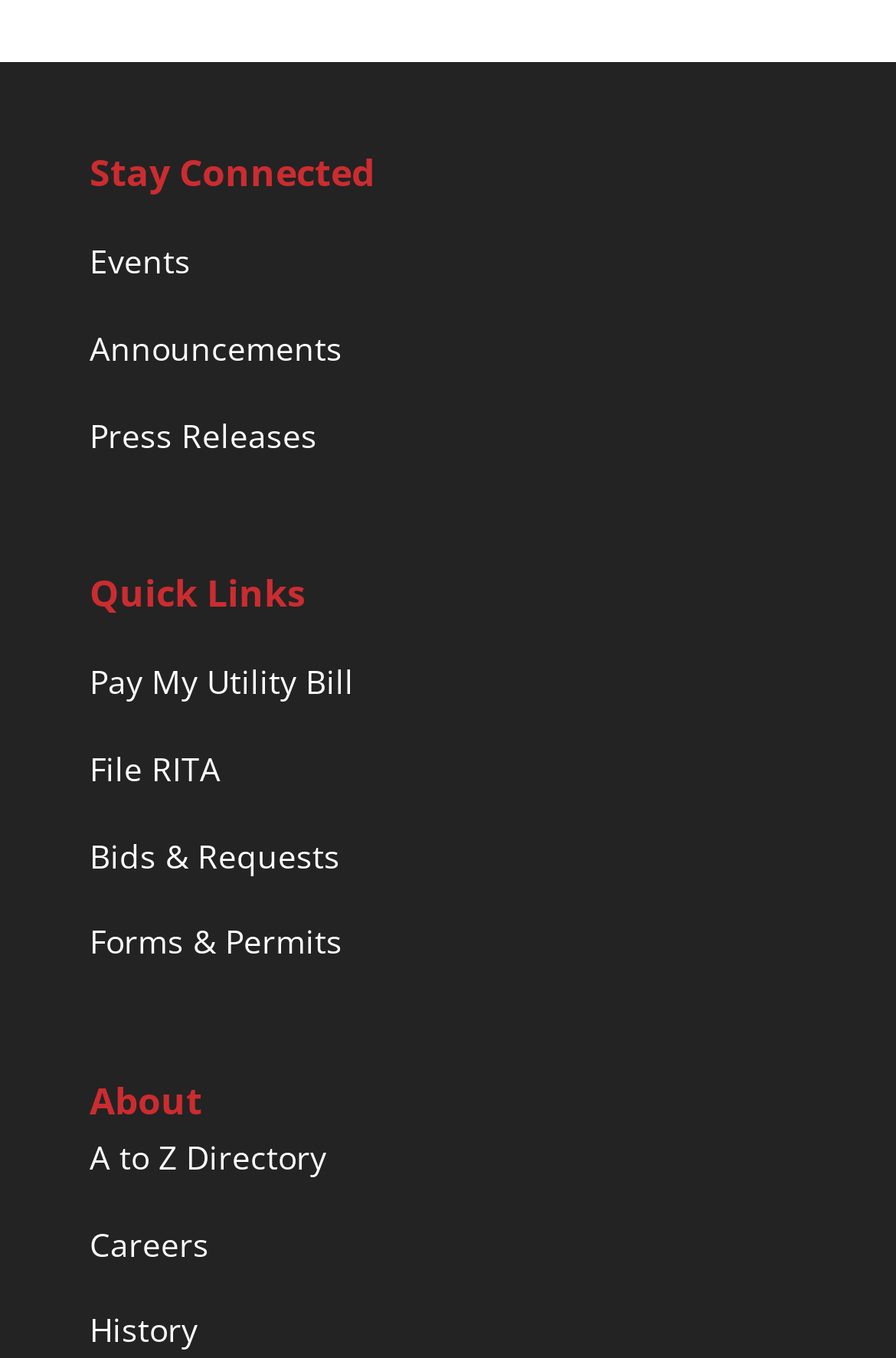Please find the bounding box coordinates of the element that you should click to achieve the following instruction: "Pay utility bill". The coordinates should be presented as four float numbers between 0 and 1: [left, top, right, bottom].

[0.1, 0.486, 0.395, 0.518]